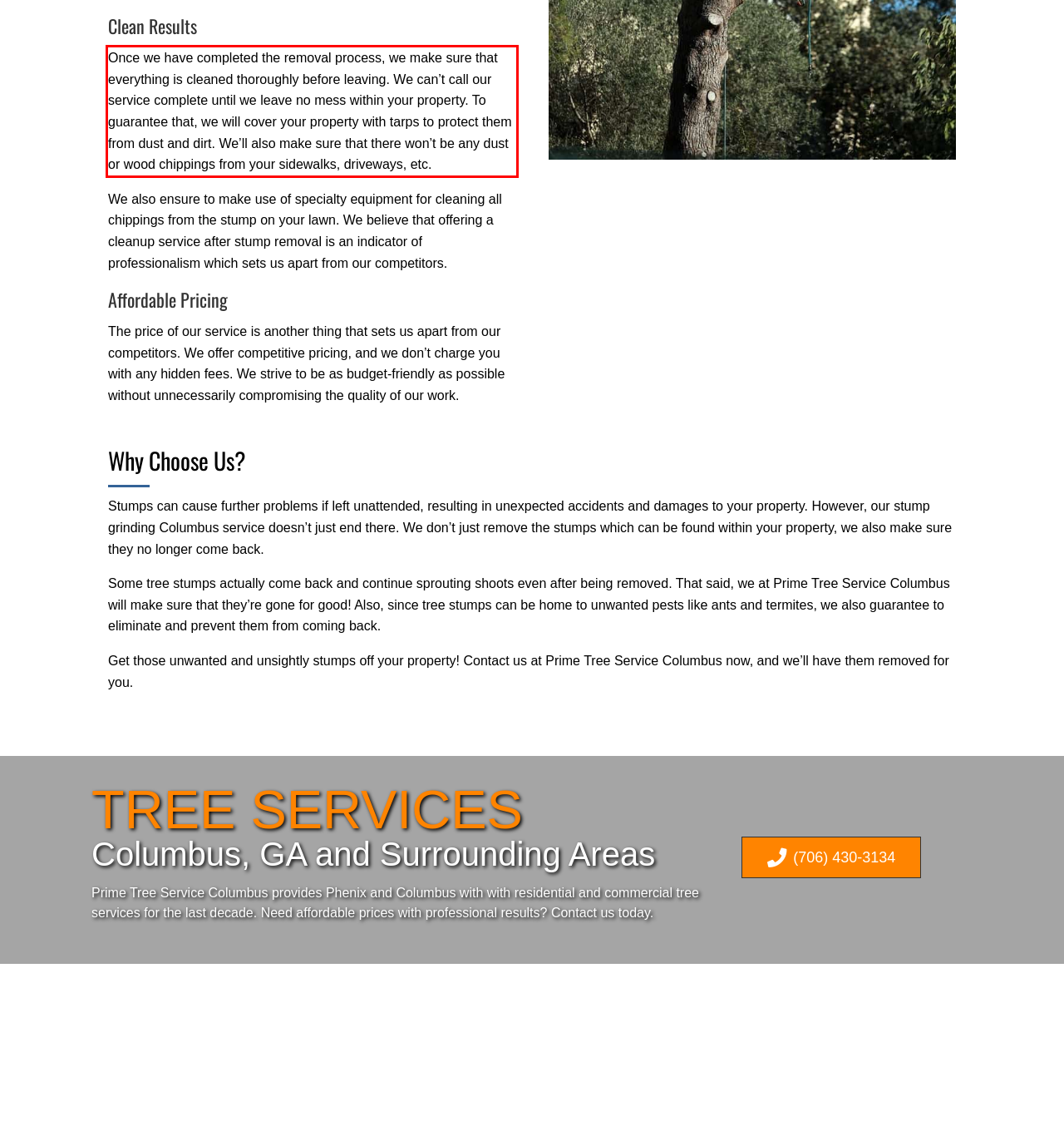You have a webpage screenshot with a red rectangle surrounding a UI element. Extract the text content from within this red bounding box.

Once we have completed the removal process, we make sure that everything is cleaned thoroughly before leaving. We can’t call our service complete until we leave no mess within your property. To guarantee that, we will cover your property with tarps to protect them from dust and dirt. We’ll also make sure that there won’t be any dust or wood chippings from your sidewalks, driveways, etc.